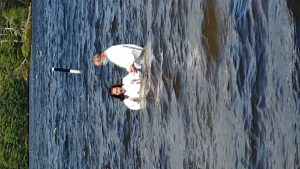Give a detailed account of what is happening in the image.

In this serene image, two individuals are engaged in a baptism ceremony in a tranquil body of water. The person being baptized, dressed in a white robe, is partially submerged, while another individual, also in white, appears to be assisting or performing the ritual. The background features gently rippling water and lush greenery, creating a peaceful and natural setting. A marker buoy is visible in the distance, adding context to the outdoor location. The scene captures a moment of spiritual significance, emphasizing the themes of faith and community.